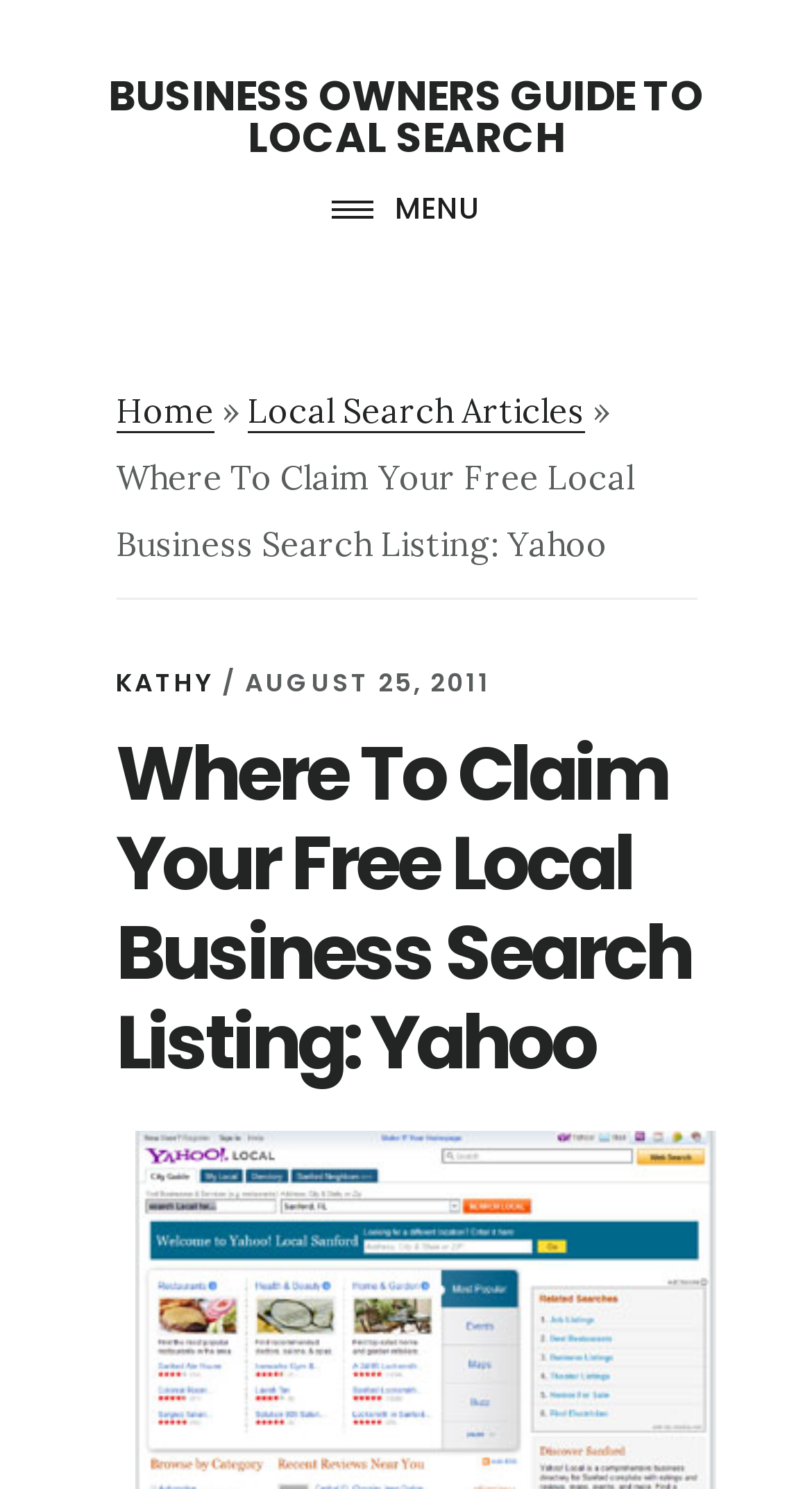Determine the main heading text of the webpage.

Where To Claim Your Free Local Business Search Listing: Yahoo